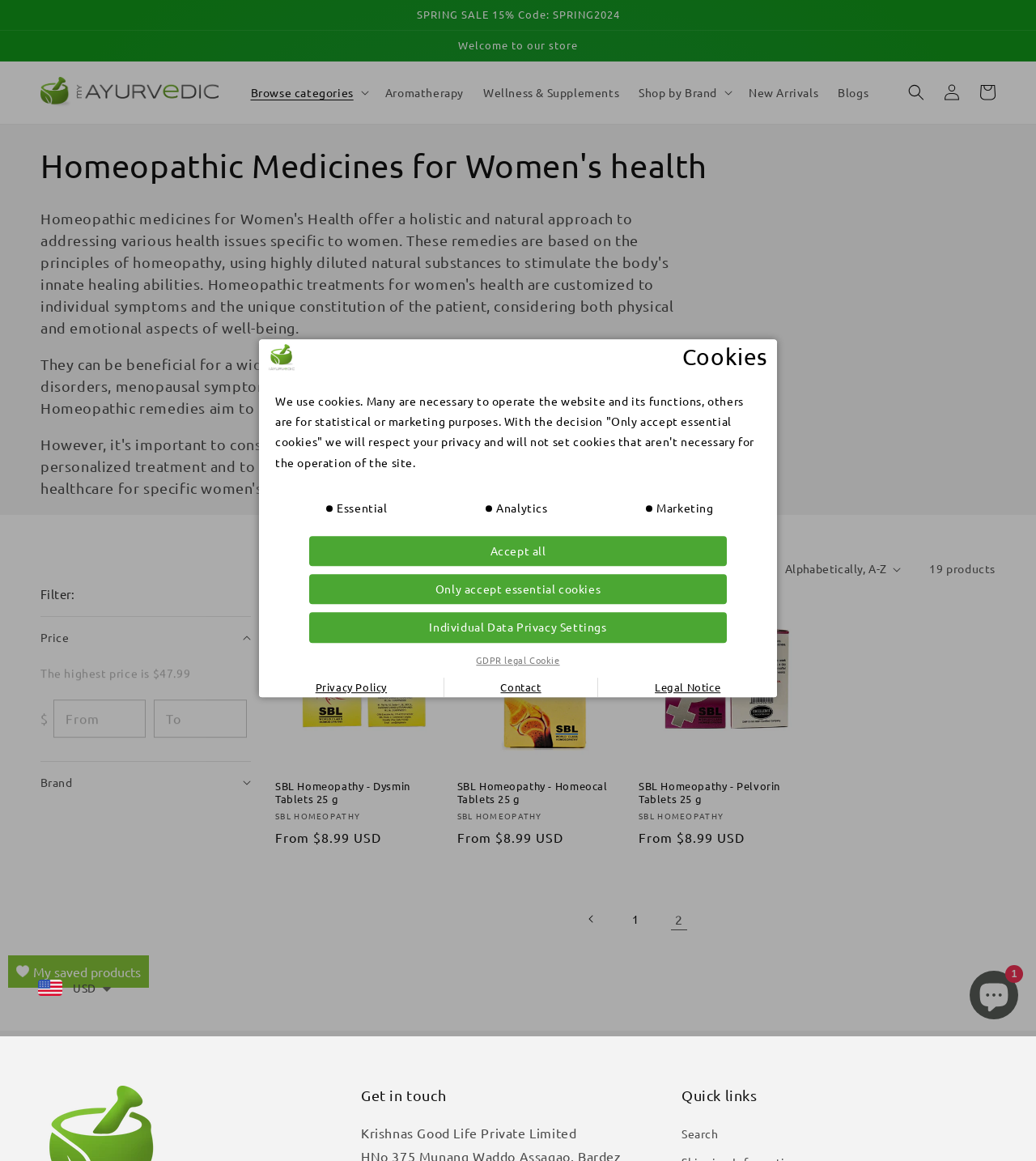Detail the various sections and features present on the webpage.

This webpage is about homeopathic medicines for women's health, offering a holistic and natural approach to addressing various health issues specific to women. 

At the top of the page, there is an announcement section with a spring sale promotion and a welcome message. Below this section, there is a navigation menu with links to categories such as aromatherapy, wellness, and supplements. 

The main content area is divided into two sections. On the left, there is a filter section with options to sort products by price and brand. On the right, there is a product grid displaying 19 products, each with an image, product name, vendor, price, and a link to the product page. The products are homeopathic medicines for women's health, including tablets and remedies for menstrual pain, osteoporosis, and menopausal relief.

At the bottom of the page, there is a section with links to get in touch, quick links, and a search bar. There is also a section about cookies, explaining how the website uses them and providing options to accept or decline cookies.

Additionally, there are several images on the page, including a logo, product images, and a chat icon for Shopify online store support.